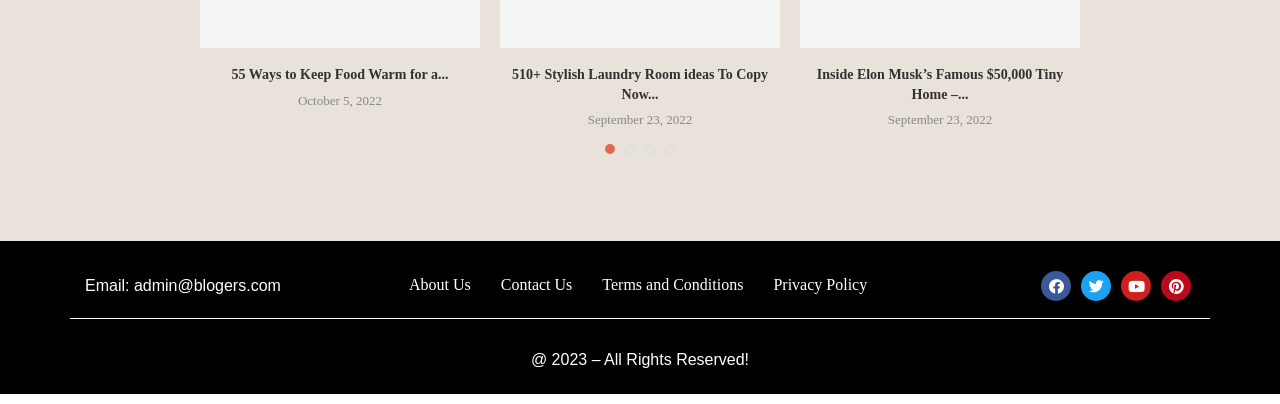Please locate the clickable area by providing the bounding box coordinates to follow this instruction: "Check the date of the laundry room ideas article".

[0.459, 0.277, 0.541, 0.315]